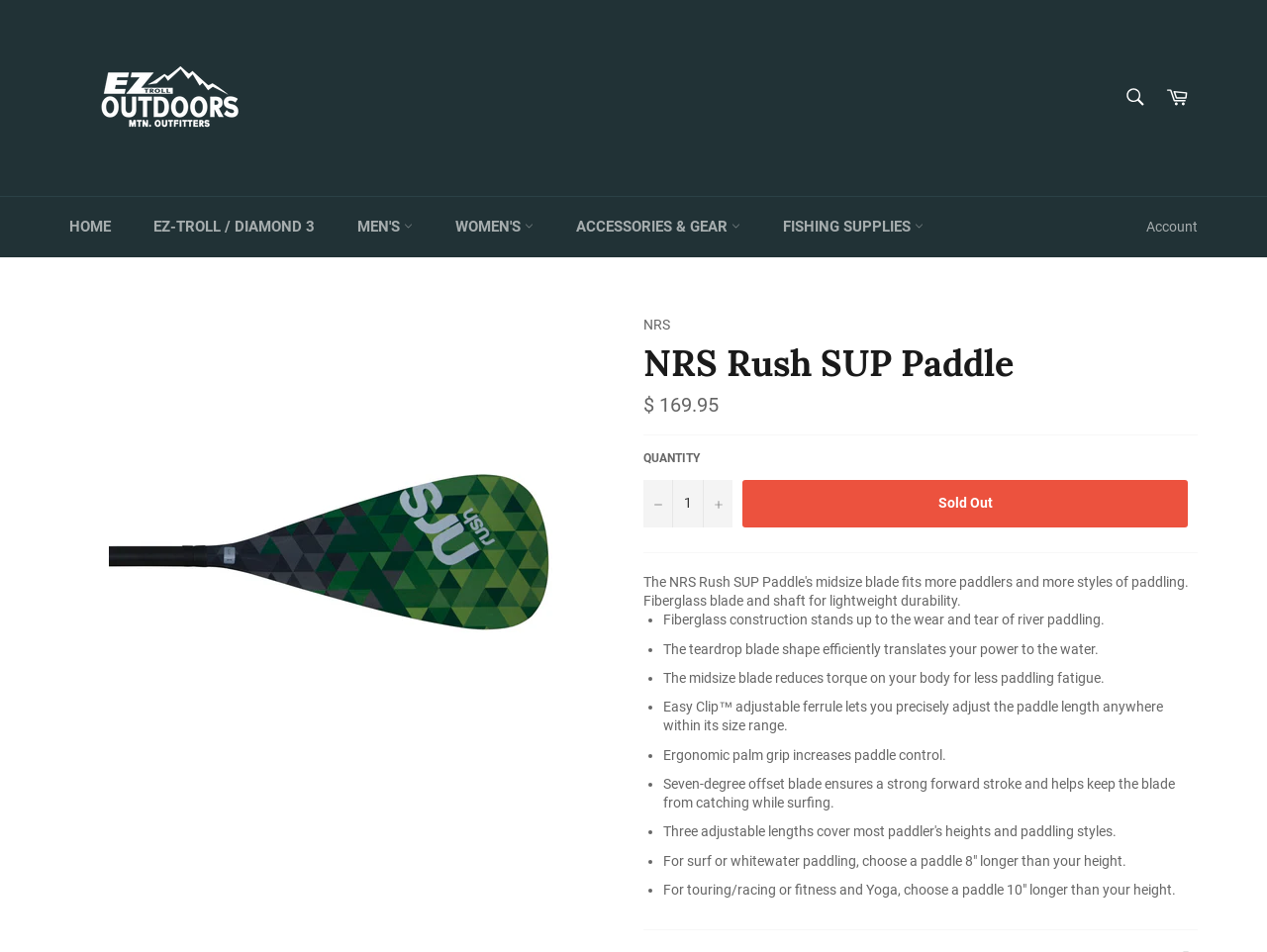Please locate the clickable area by providing the bounding box coordinates to follow this instruction: "View account".

[0.897, 0.208, 0.953, 0.269]